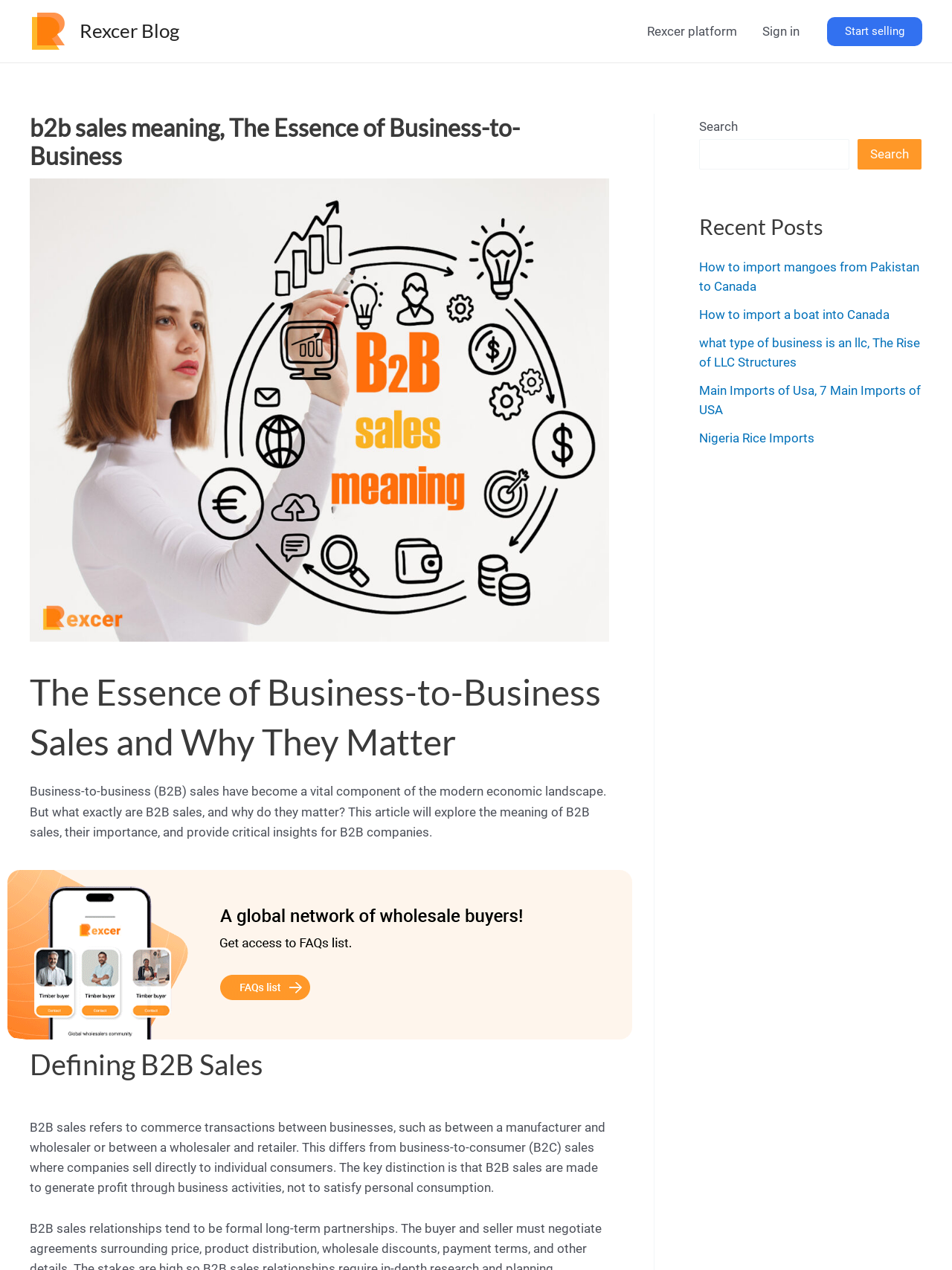Please locate the bounding box coordinates of the element that should be clicked to complete the given instruction: "Check the 'Recent Posts'".

[0.734, 0.168, 0.968, 0.189]